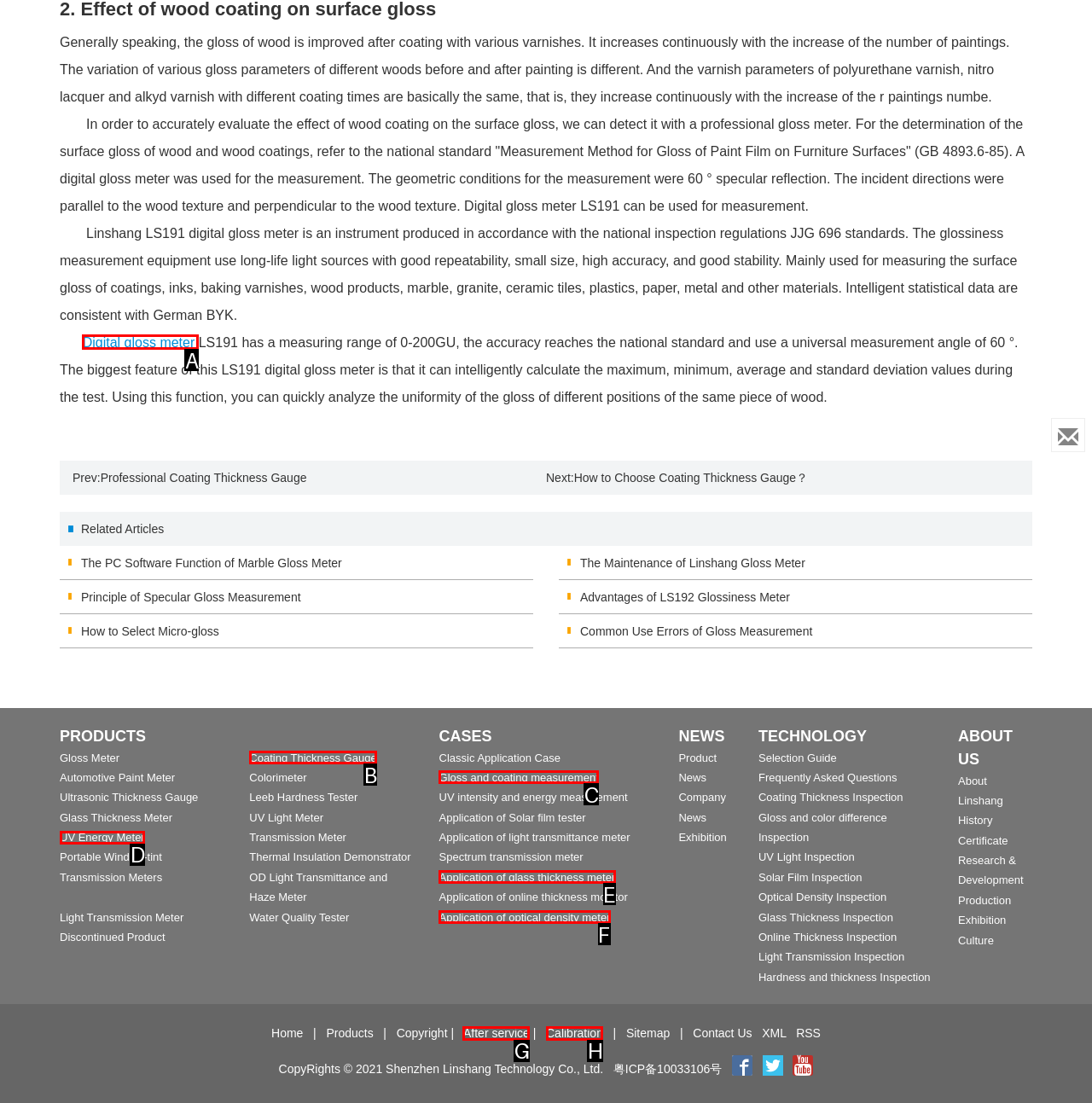Choose the option that matches the following description: Digital gloss meter
Reply with the letter of the selected option directly.

A